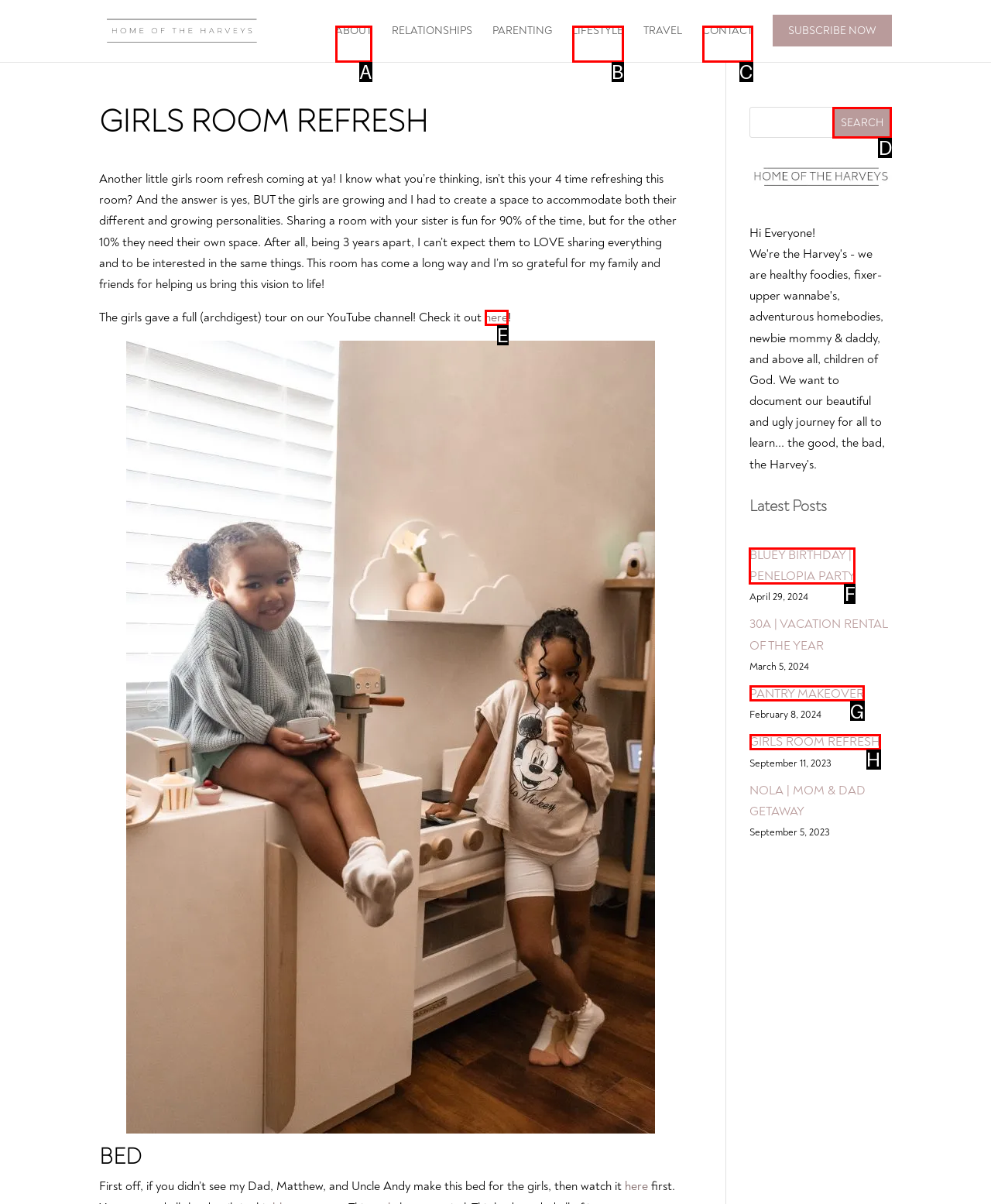Please indicate which option's letter corresponds to the task: View the attorney's profile by examining the highlighted elements in the screenshot.

None